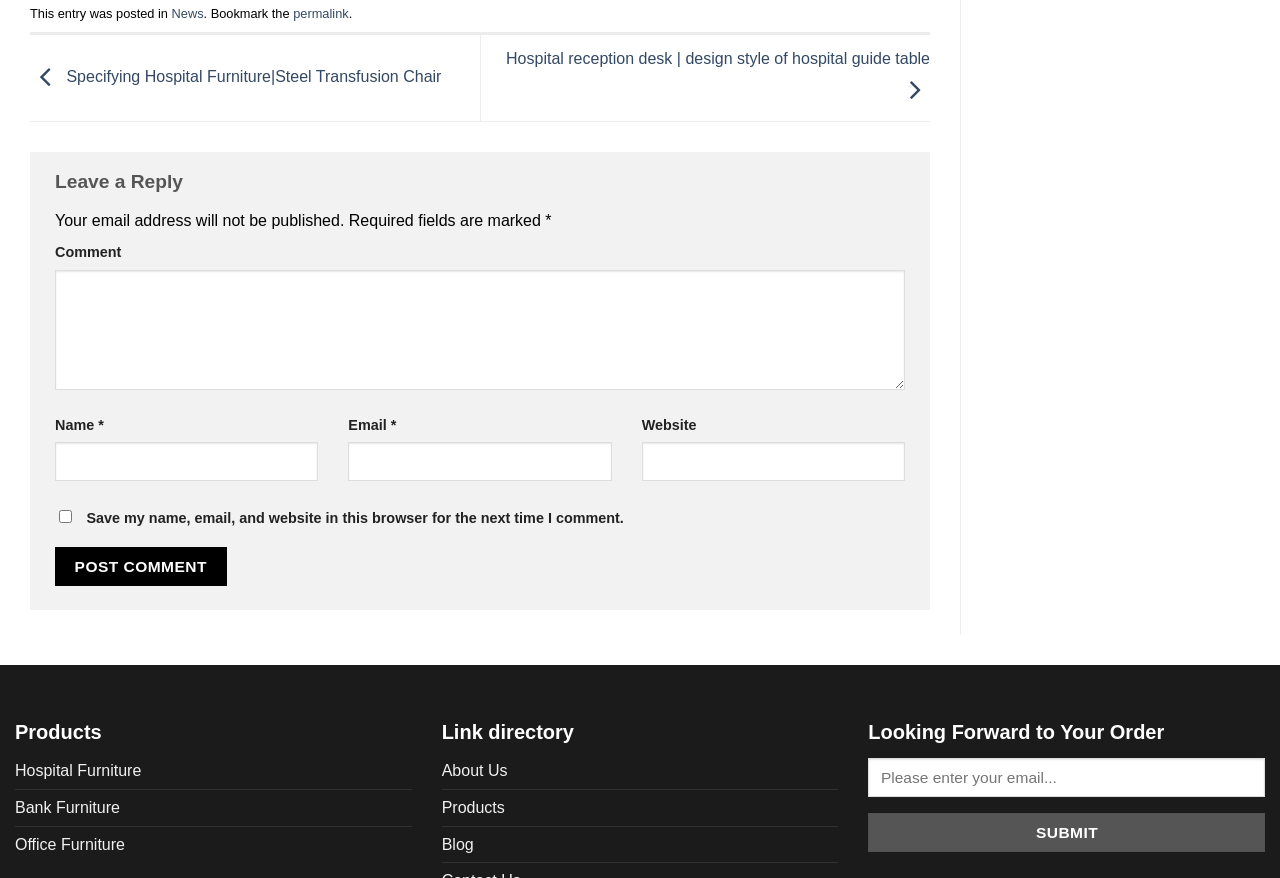Locate the bounding box coordinates of the element I should click to achieve the following instruction: "Click the 'SUBMIT' button".

[0.678, 0.926, 0.988, 0.97]